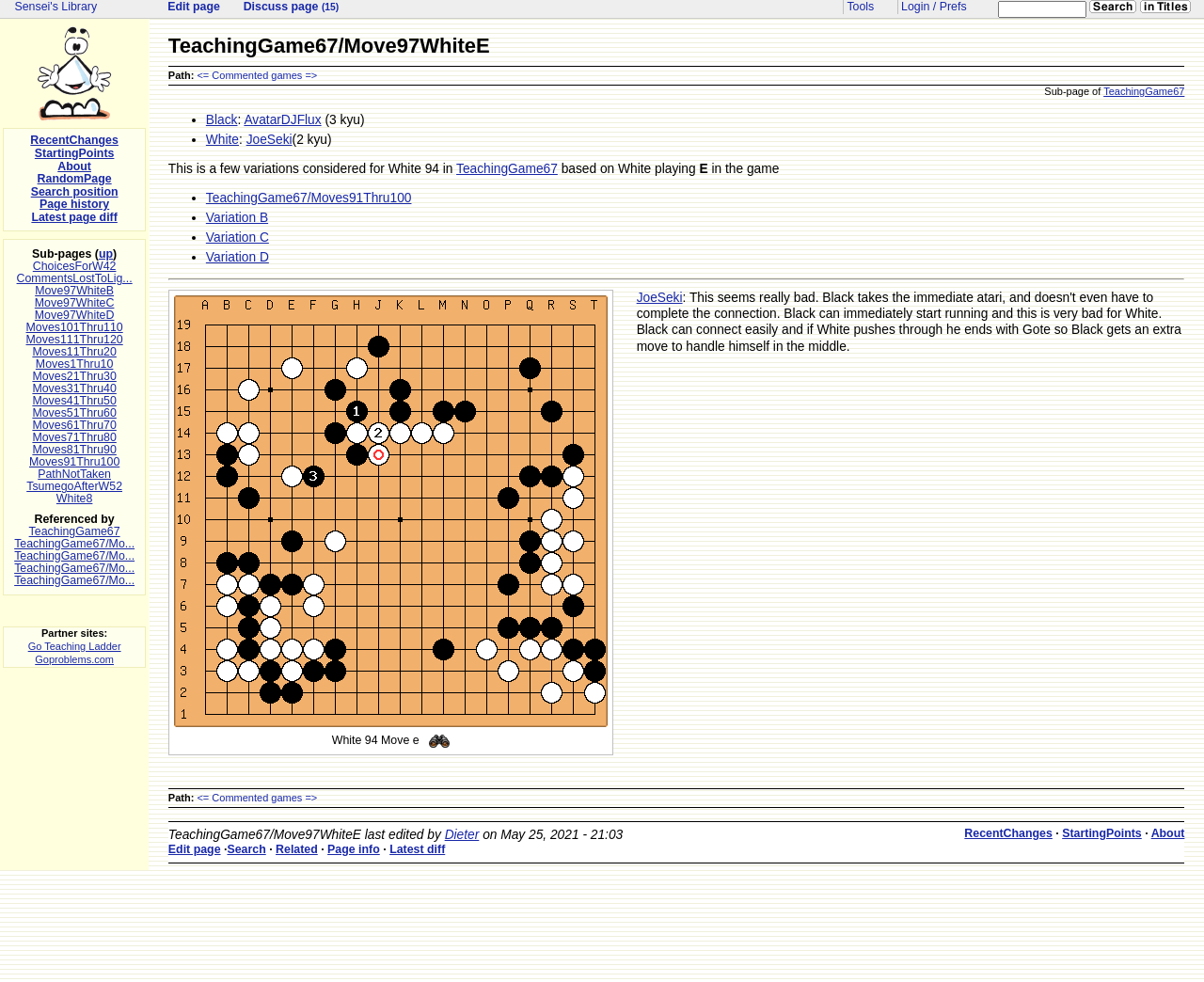Based on the description "parent_node: RecentChanges", find the bounding box of the specified UI element.

[0.031, 0.111, 0.093, 0.125]